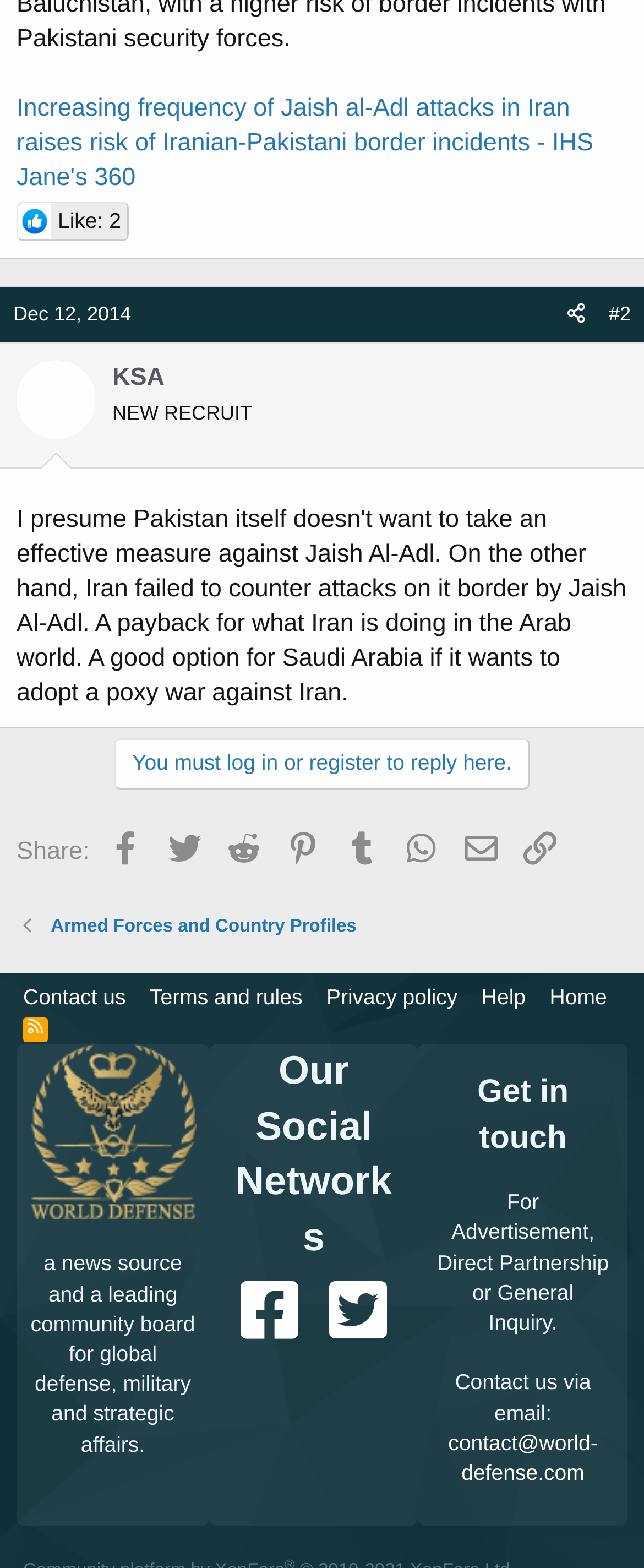Please determine the bounding box coordinates of the element to click on in order to accomplish the following task: "Share the article on Facebook". Ensure the coordinates are four float numbers ranging from 0 to 1, i.e., [left, top, right, bottom].

[0.225, 0.531, 0.394, 0.548]